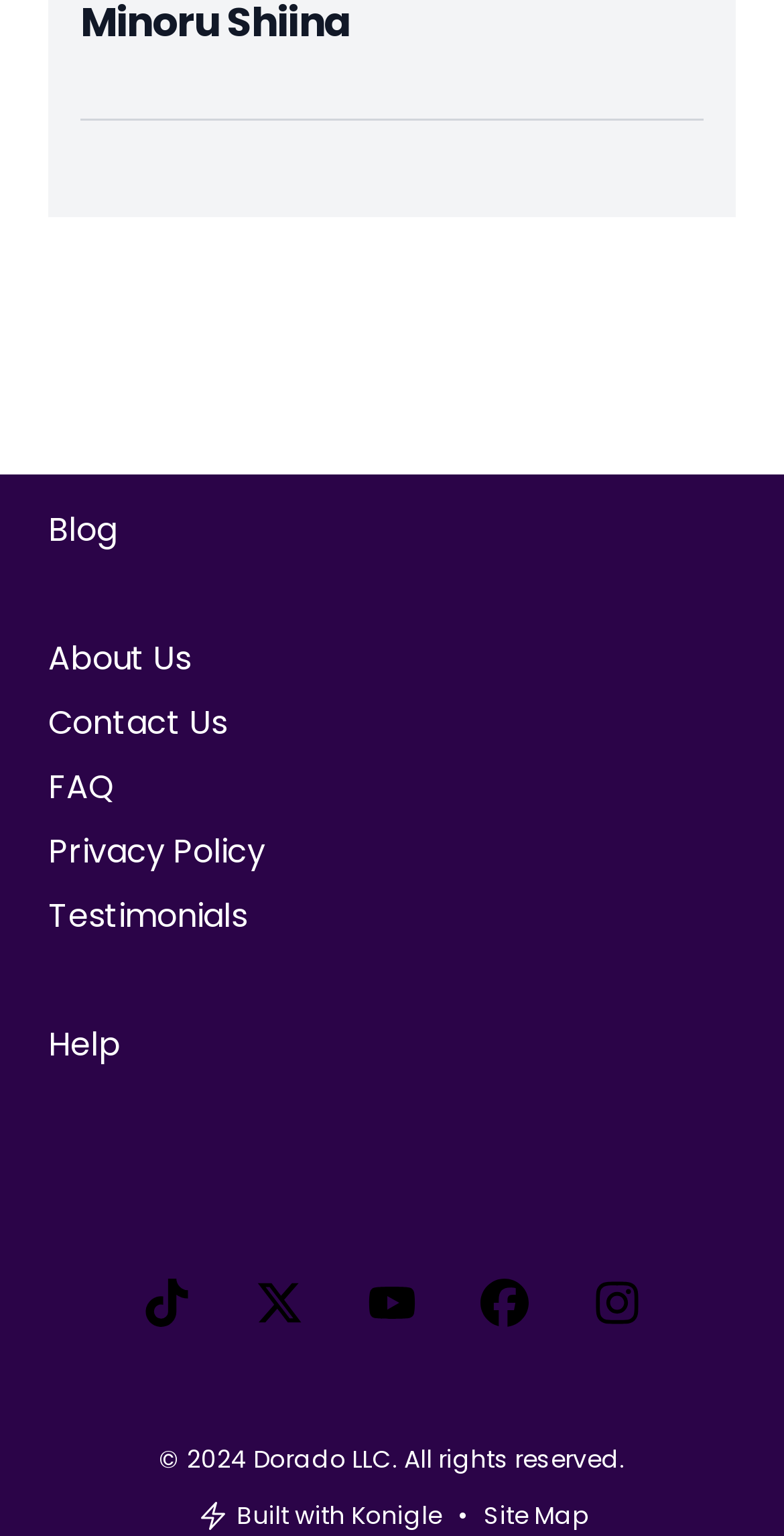What is the last navigation link?
Craft a detailed and extensive response to the question.

I looked at the navigation links at the top of the page and found that the last link is 'Help'.